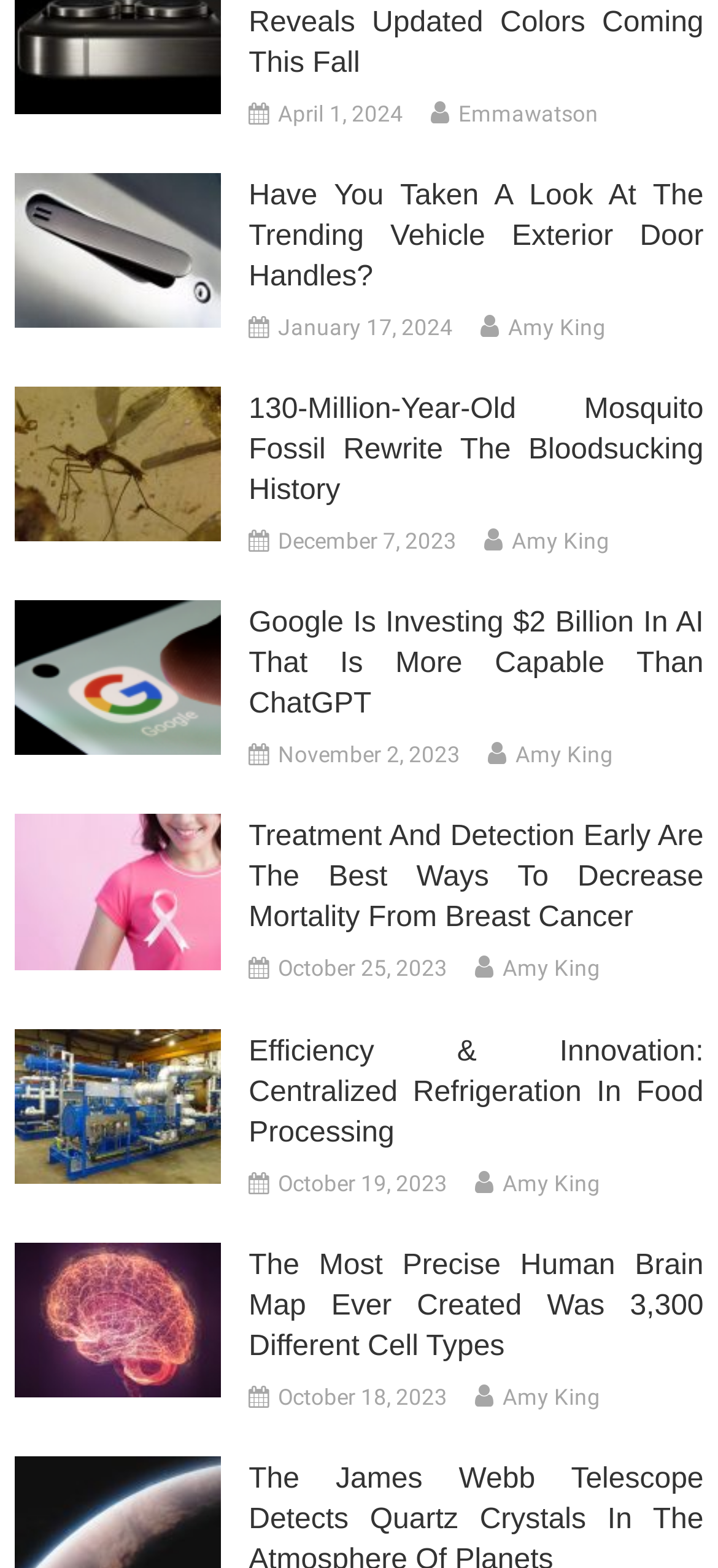Answer the following inquiry with a single word or phrase:
What is the title of the first article?

Apple iPhone 16 Pro New Leak Reveals Updated Colors Coming This Fall